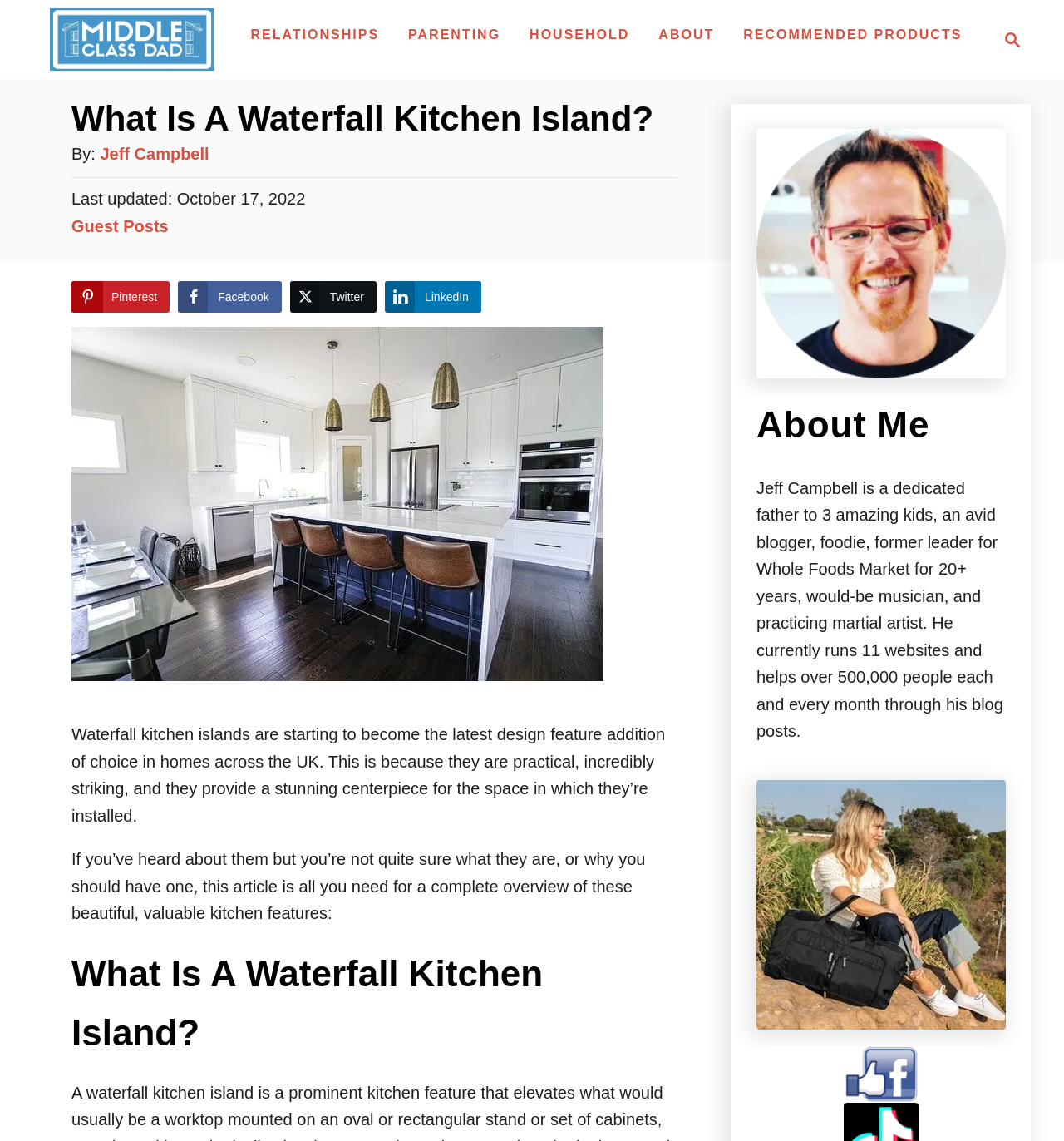Identify the bounding box coordinates for the region of the element that should be clicked to carry out the instruction: "Visit the RELATIONSHIPS page". The bounding box coordinates should be four float numbers between 0 and 1, i.e., [left, top, right, bottom].

[0.228, 0.017, 0.364, 0.045]